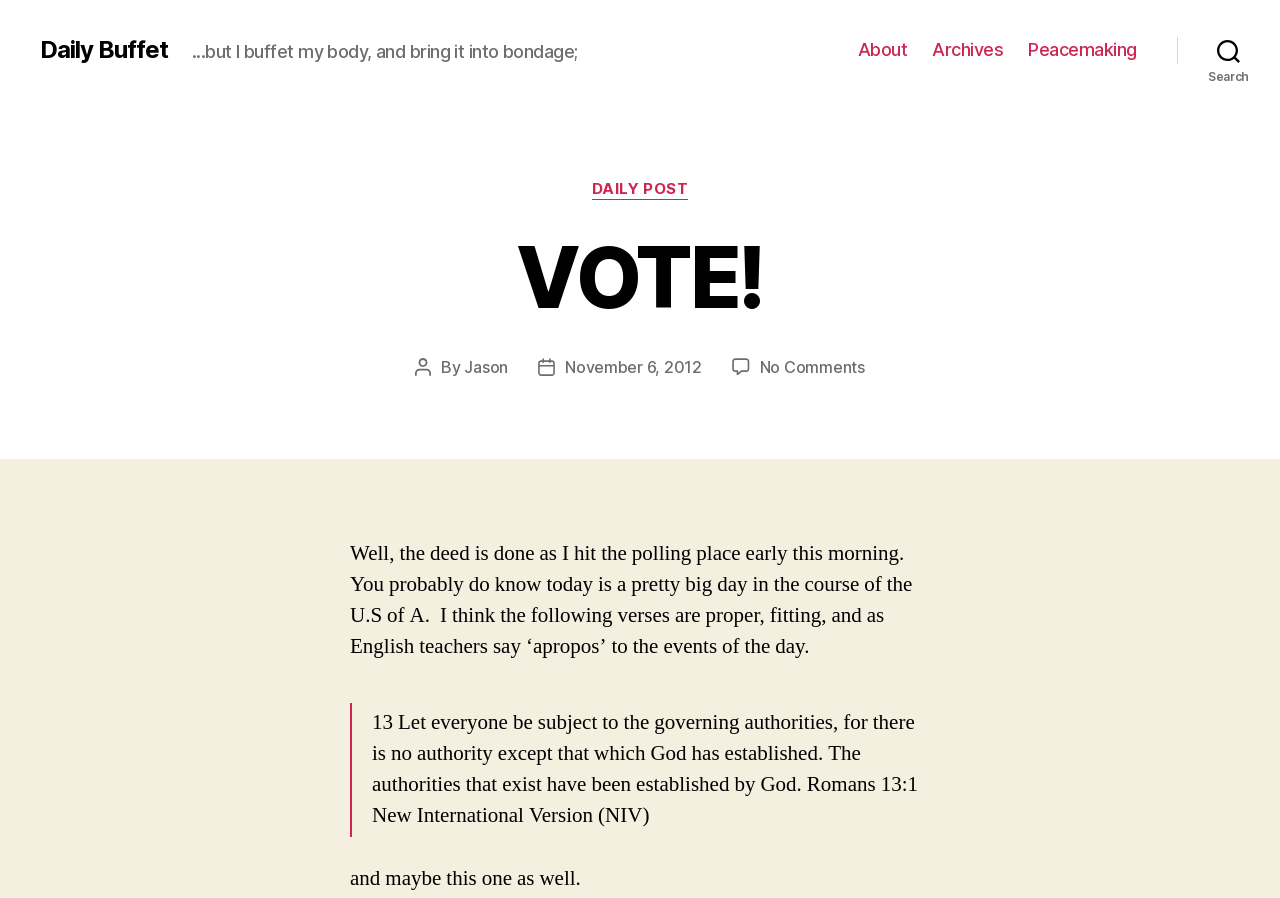Determine the bounding box coordinates of the clickable element to complete this instruction: "View the 'Peacemaking' page". Provide the coordinates in the format of four float numbers between 0 and 1, [left, top, right, bottom].

[0.804, 0.044, 0.888, 0.068]